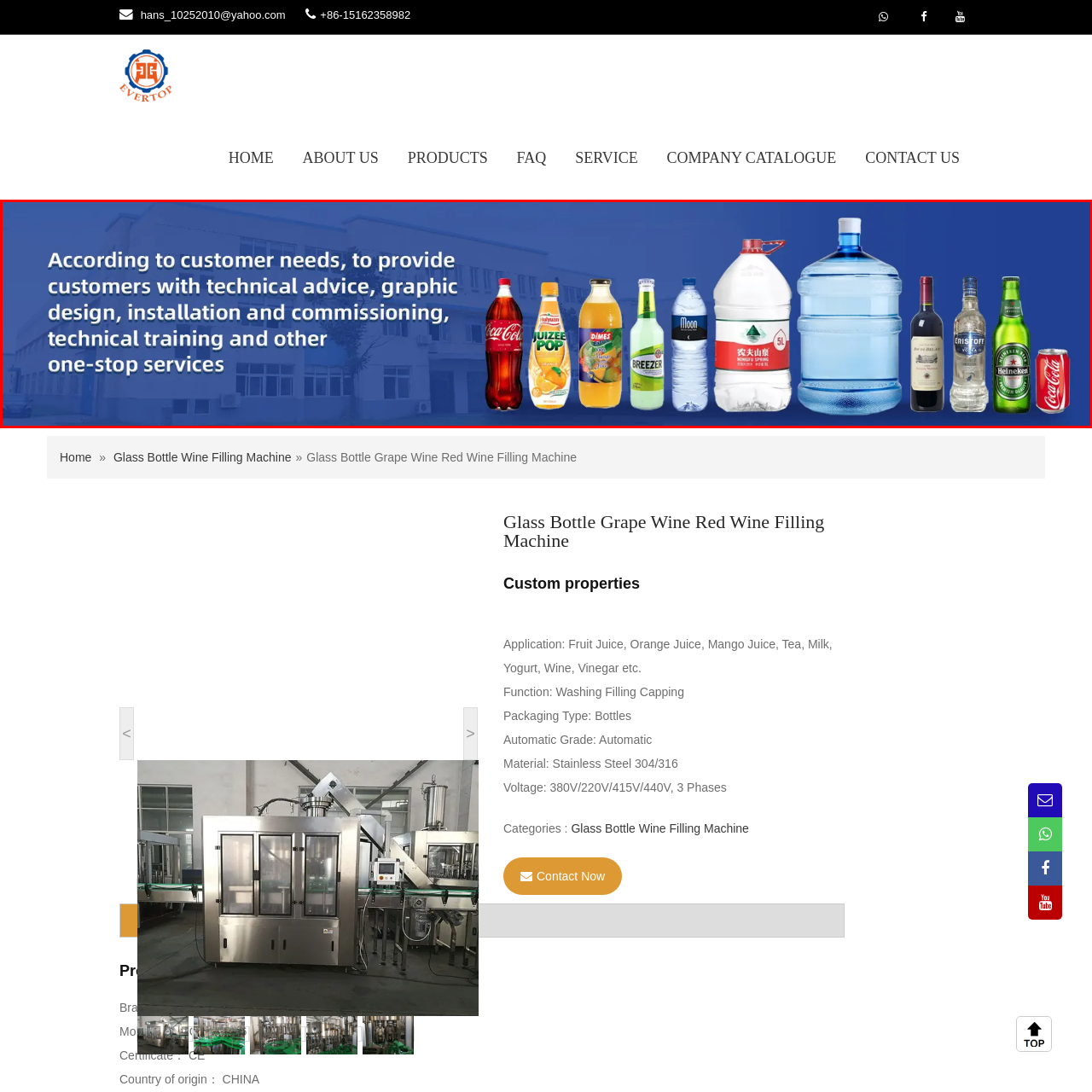Offer a complete and descriptive caption for the image marked by the red box.

The image showcases a range of beverage bottles lined up against a vibrant blue background, emphasizing the diversity in drink options available. It prominently features iconic brands such as Coca-Cola, various fruit drinks, bottled water, and alcoholic beverages like wine and beer. This visual representation aligns with the company's commitment to meeting customer needs by offering tailored services such as technical advice, graphic design, installation, and training. The background suggests a professional setting, likely a manufacturing or service facility, reinforcing the idea of quality and reliability in their offerings.